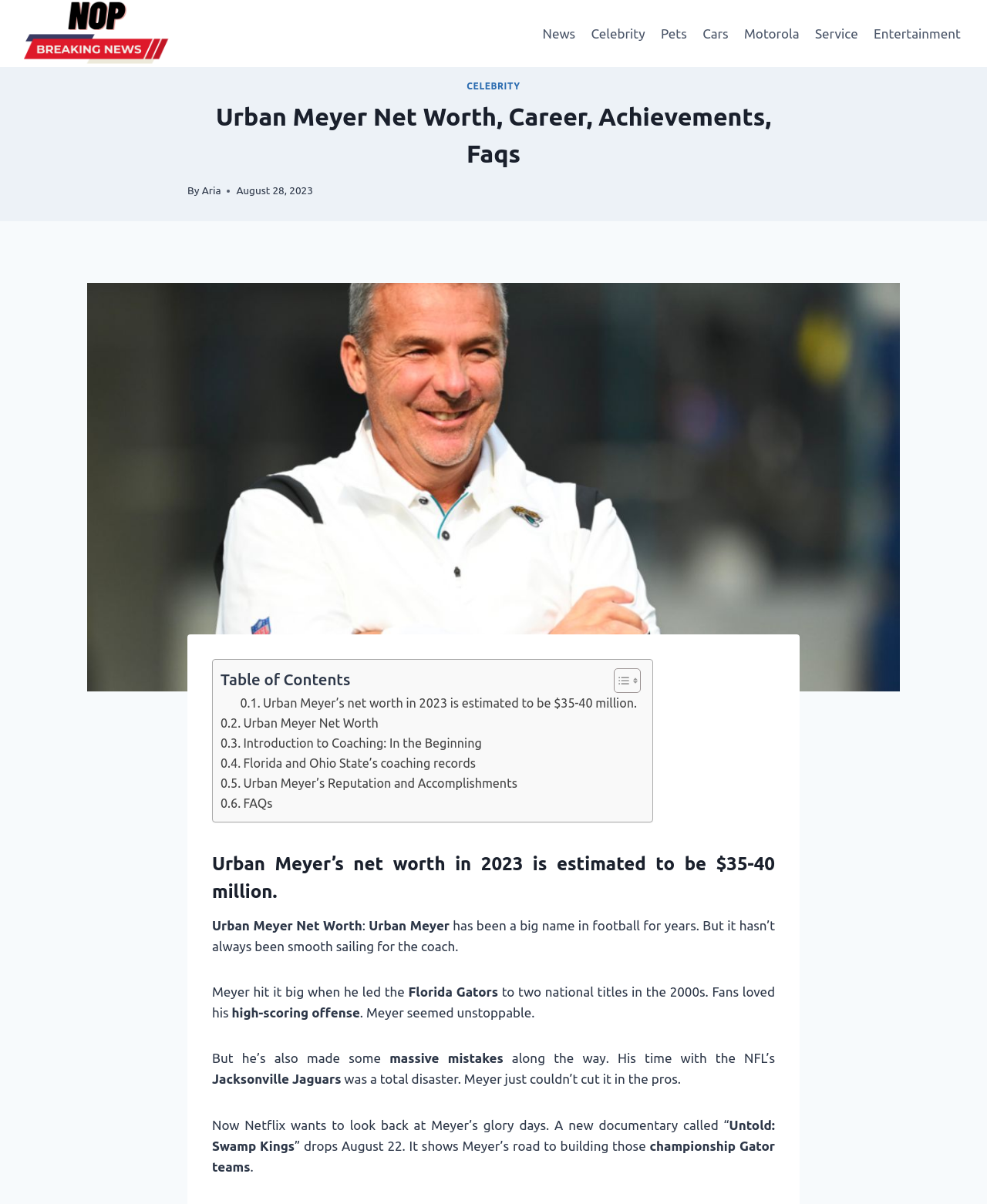Could you locate the bounding box coordinates for the section that should be clicked to accomplish this task: "download the e-book".

None